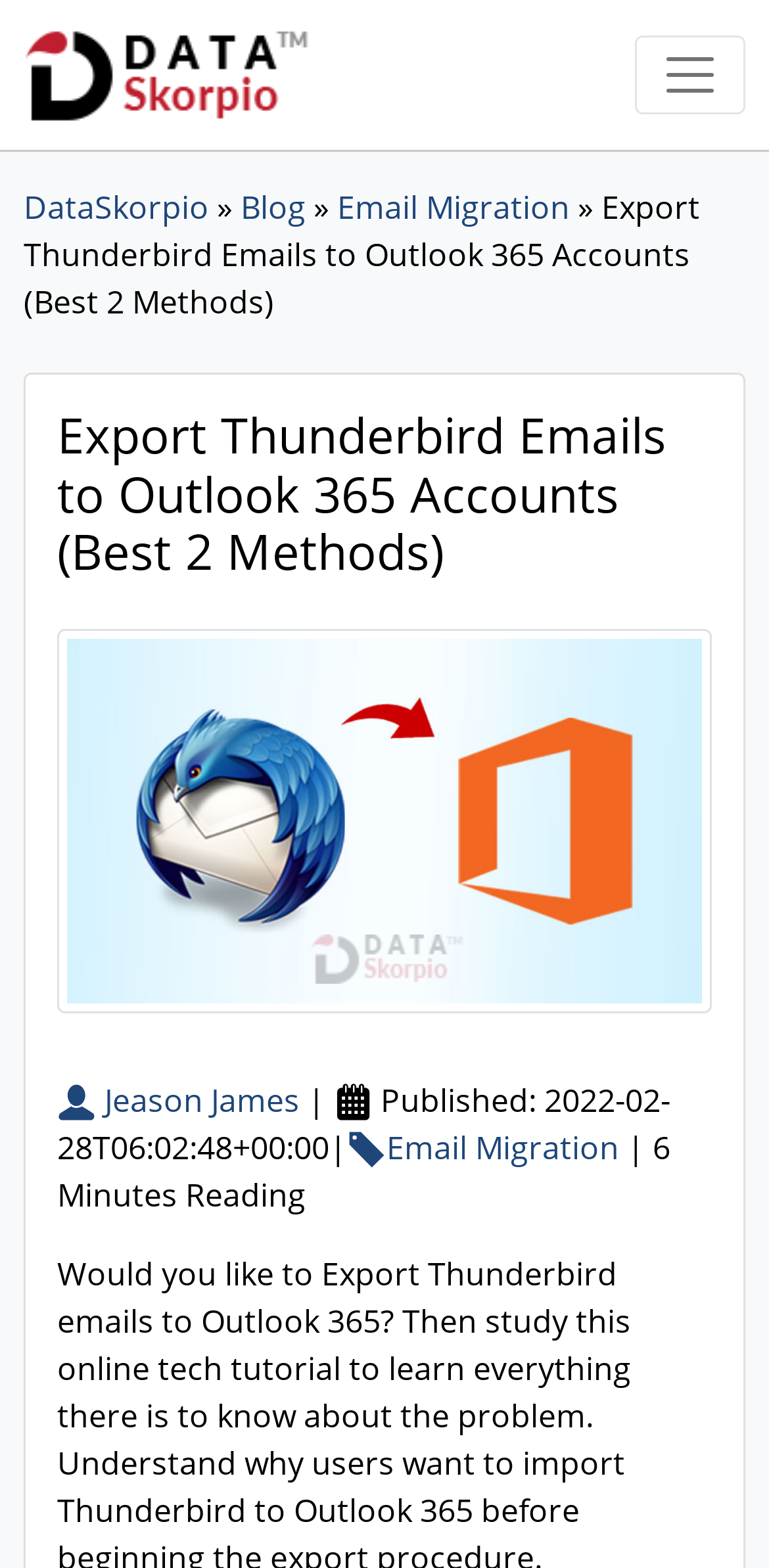Can you give a comprehensive explanation to the question given the content of the image?
What is the date of publication of the article?

I looked for the publication date of the article and found it mentioned as 'Published: 2022-02-28T06:02:48+00:00' which indicates that the article was published on 2022-02-28.